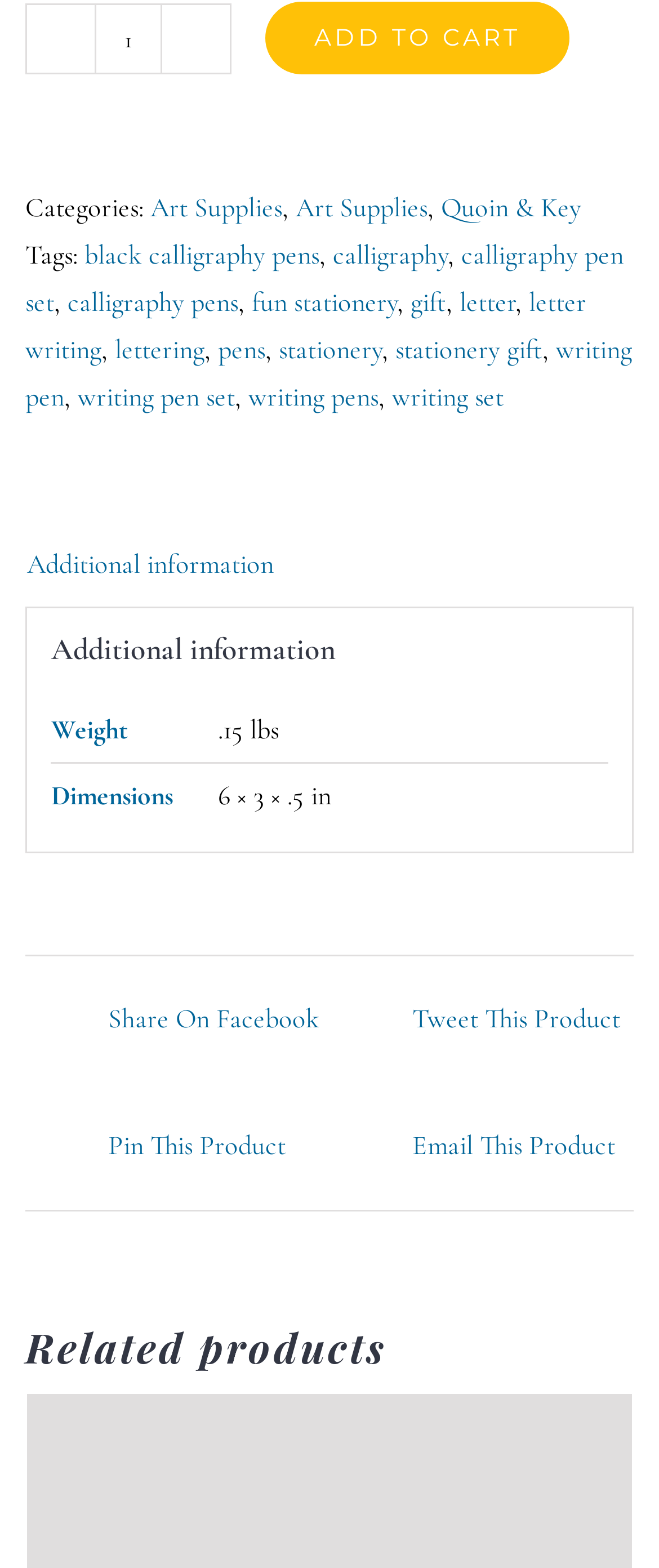Please identify the bounding box coordinates of where to click in order to follow the instruction: "Change product quantity".

[0.144, 0.004, 0.246, 0.047]